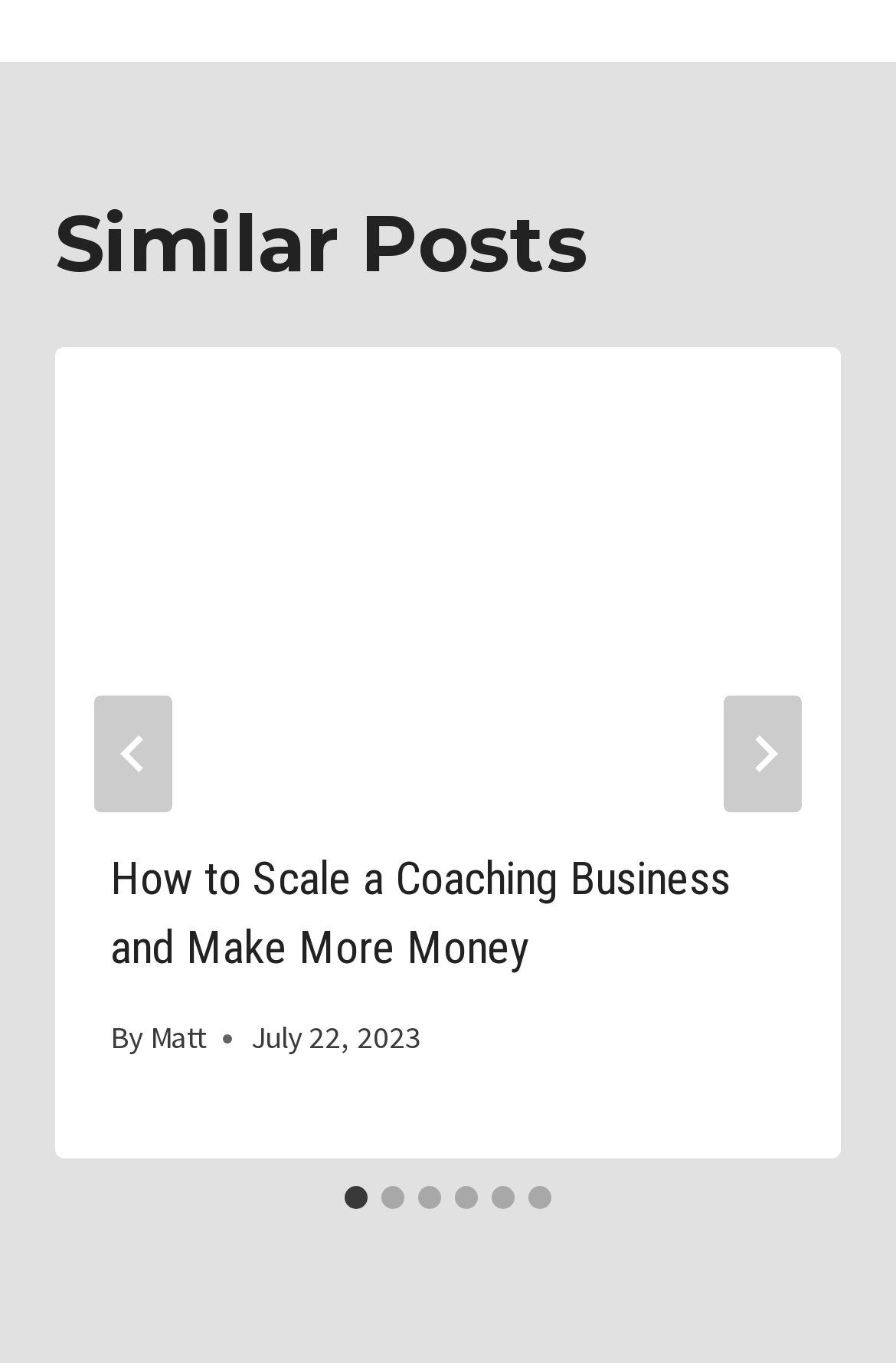Please provide a comprehensive response to the question based on the details in the image: How many slides are there in total?

I counted the number of tabs in the tablist with the role description 'Select a slide to show' and found that there are 6 tabs, each corresponding to a slide.